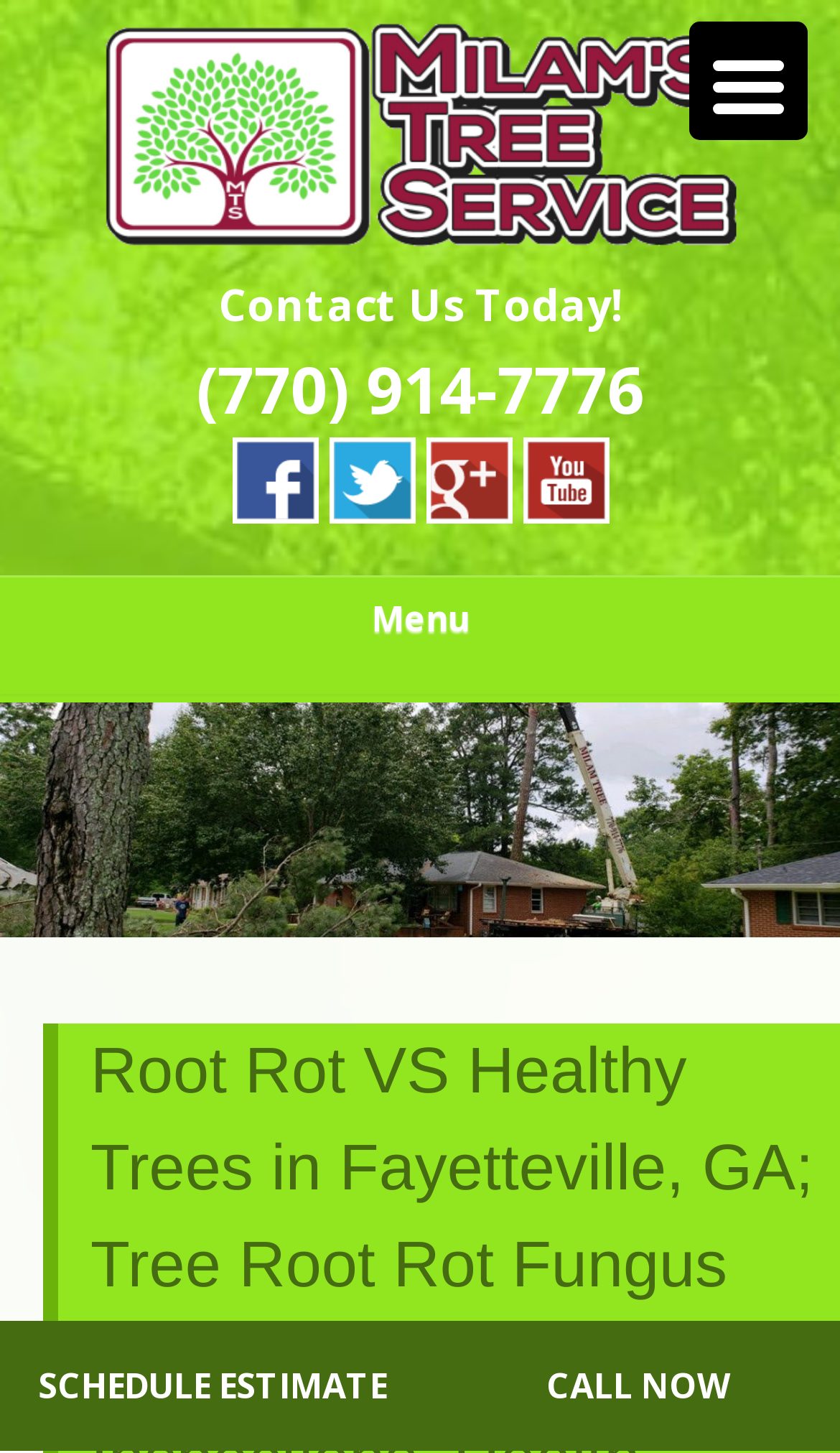What social media platforms does the company have?
Can you provide a detailed and comprehensive answer to the question?

I found the answer by looking at the link elements with the text 'Facebook', 'Twitter', and 'Google +' and their corresponding image elements, which suggest that the company has a presence on these social media platforms.